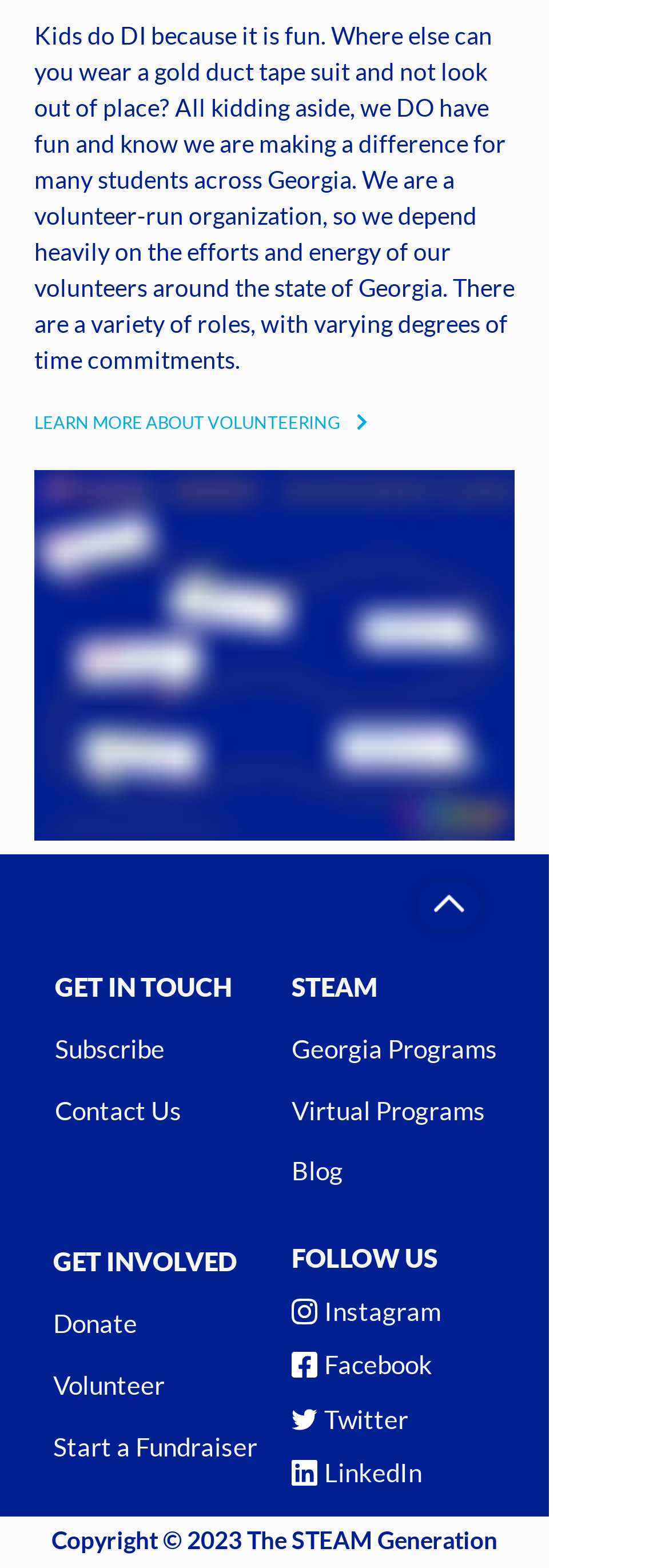Identify the bounding box for the UI element that is described as follows: "Virtual Programs".

[0.436, 0.685, 0.949, 0.731]